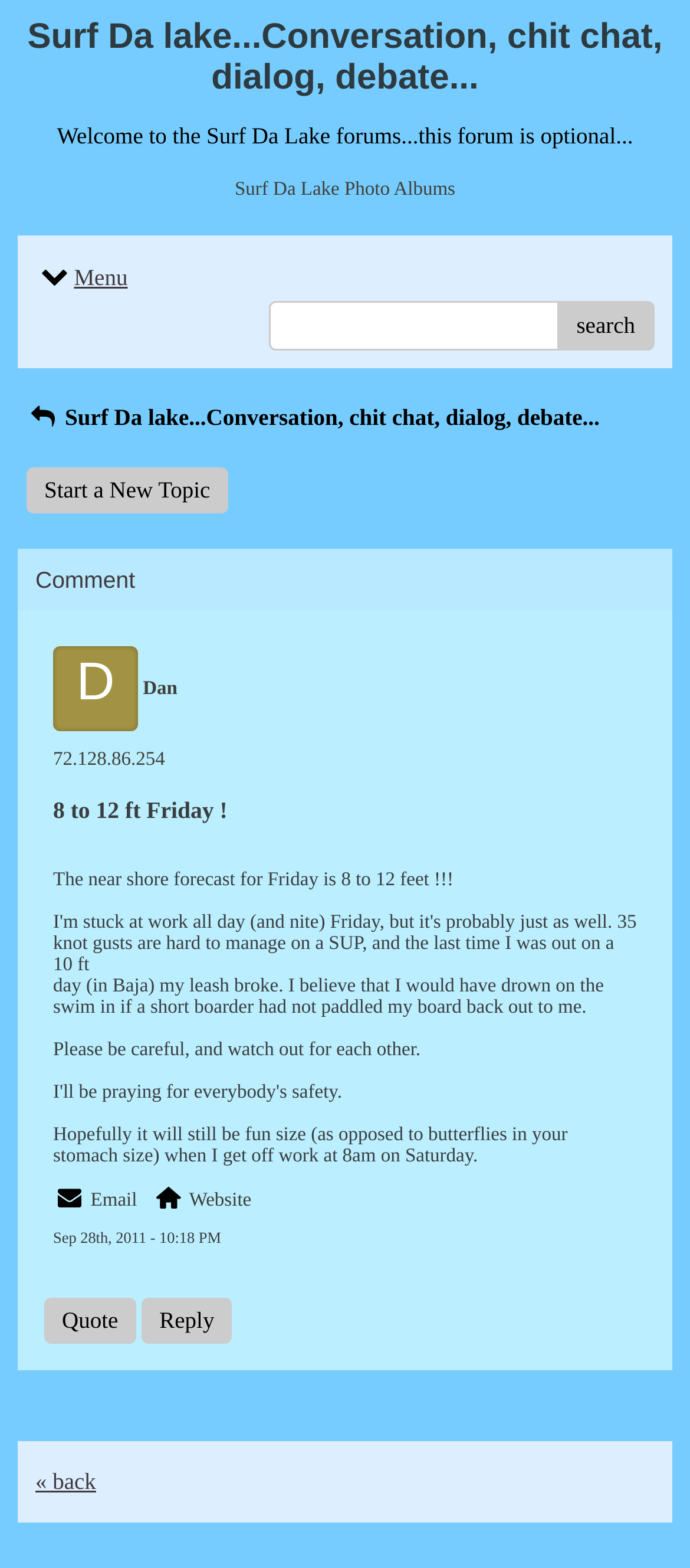Identify the bounding box coordinates for the element that needs to be clicked to fulfill this instruction: "Quote a message". Provide the coordinates in the format of four float numbers between 0 and 1: [left, top, right, bottom].

[0.064, 0.828, 0.197, 0.857]